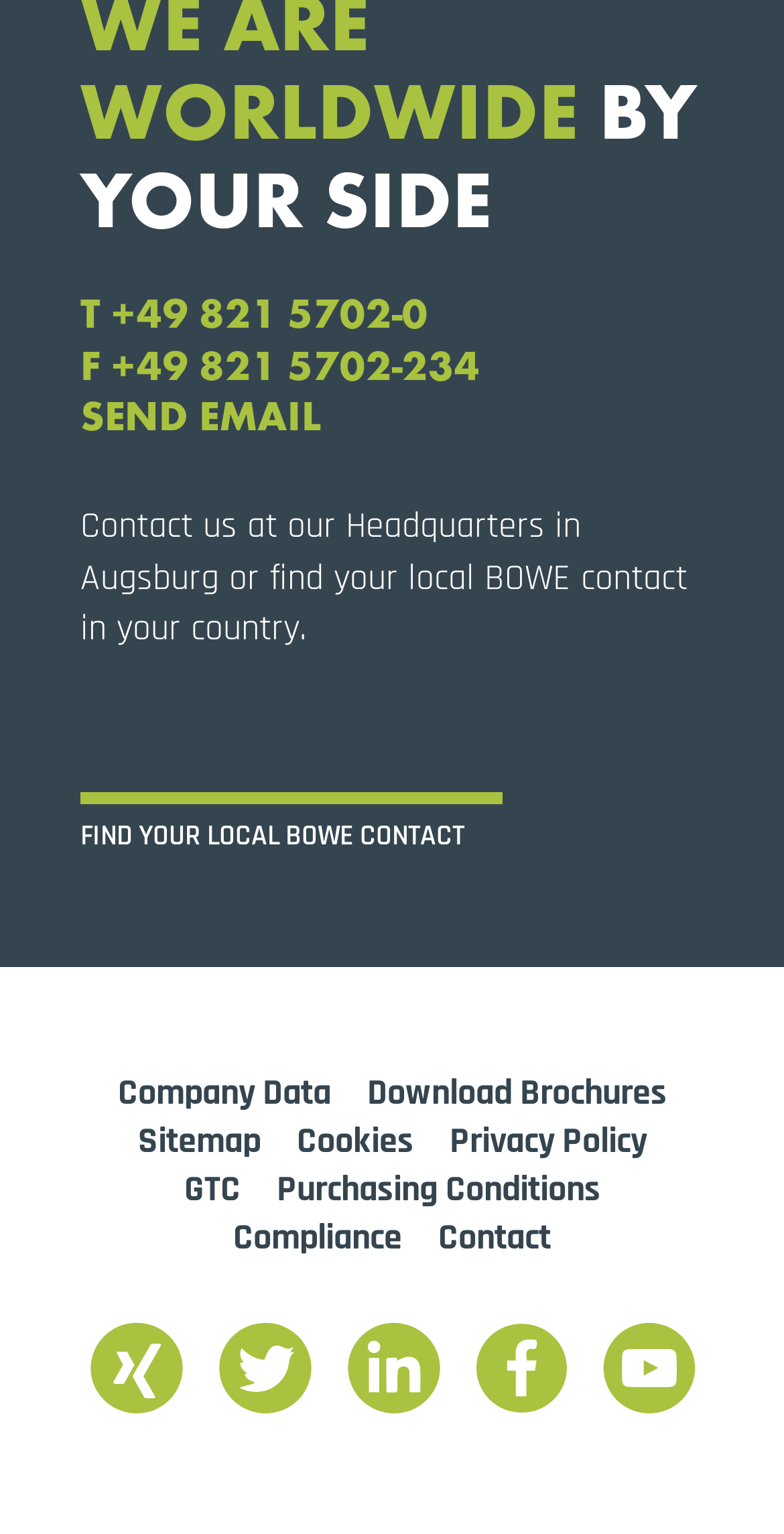What is the contact email address?
Ensure your answer is thorough and detailed.

Although there is a 'SEND EMAIL' link, the contact email address is not explicitly provided on the webpage. It may be available after clicking the link.